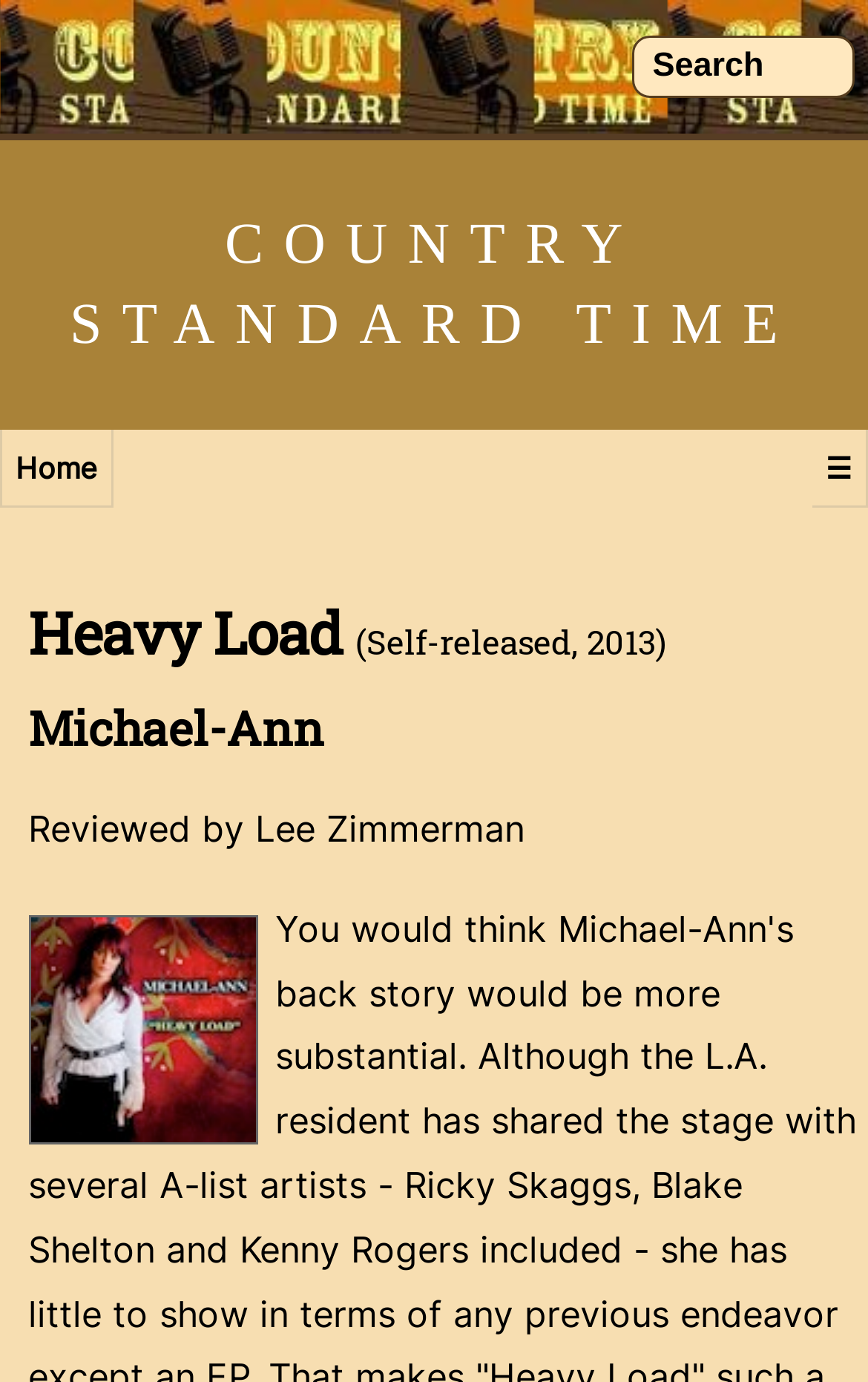Mark the bounding box of the element that matches the following description: "简体中文".

None